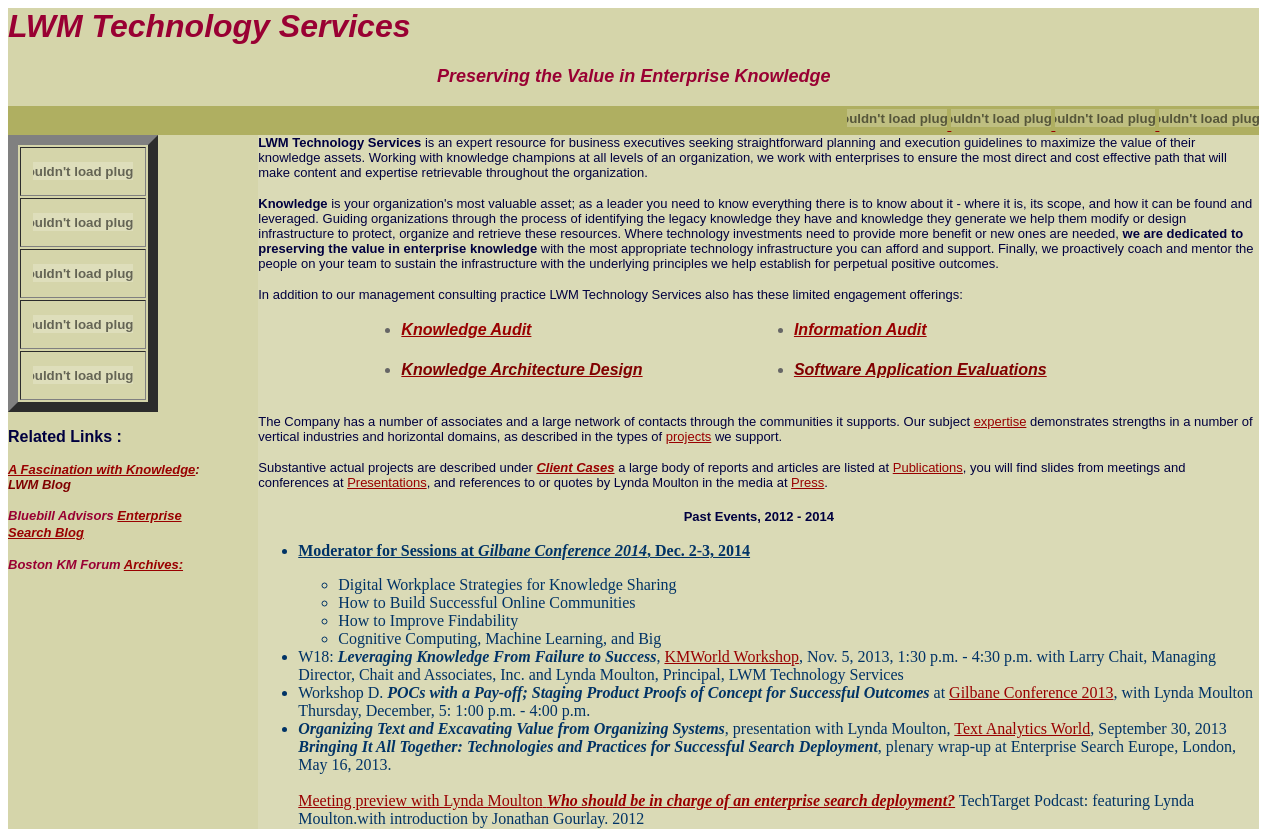Locate the bounding box coordinates for the element described below: "Meeting preview with Lynda Moulton". The coordinates must be four float values between 0 and 1, formatted as [left, top, right, bottom].

[0.233, 0.912, 0.427, 0.976]